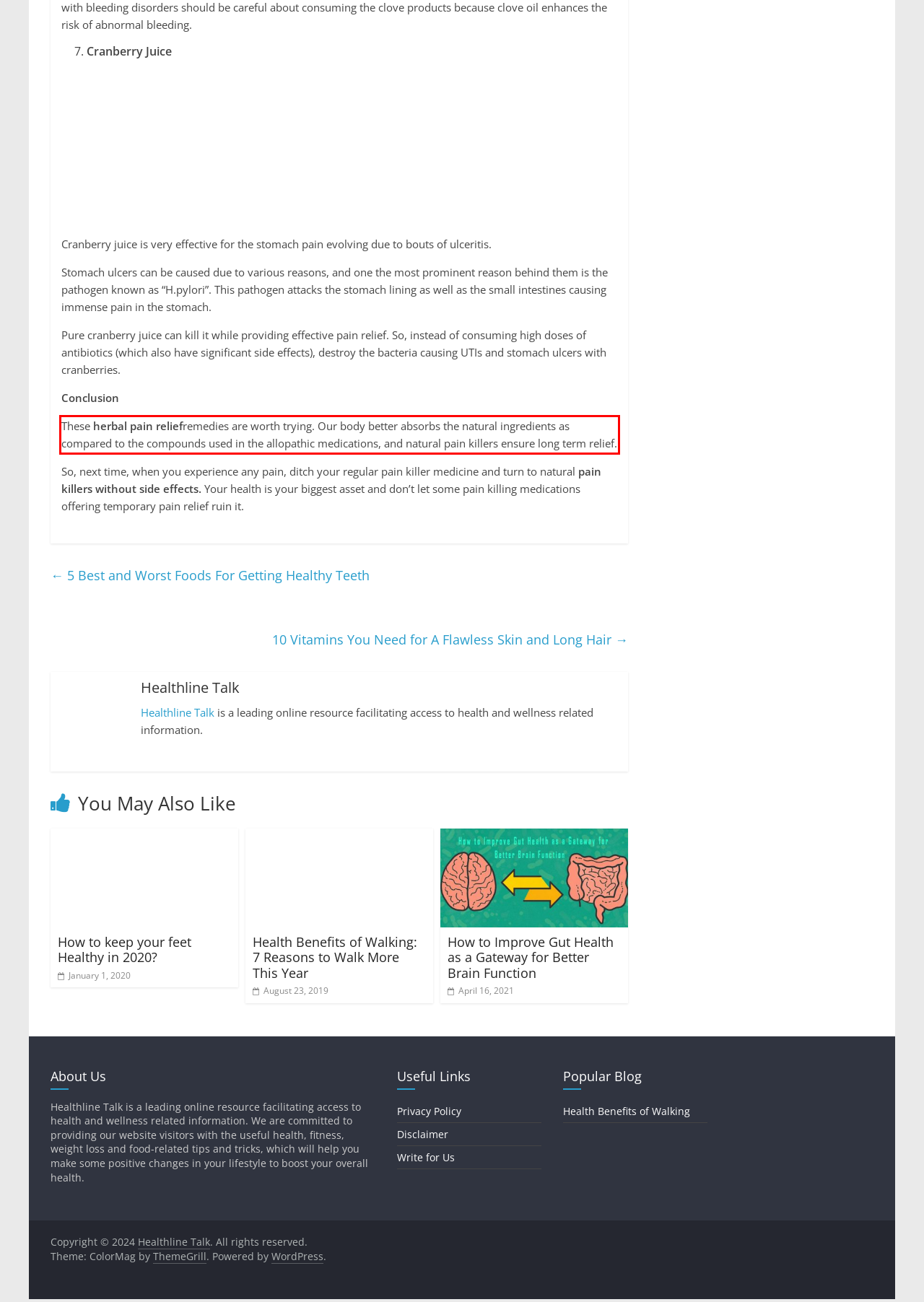You have a screenshot with a red rectangle around a UI element. Recognize and extract the text within this red bounding box using OCR.

These herbal pain reliefremedies are worth trying. Our body better absorbs the natural ingredients as compared to the compounds used in the allopathic medications, and natural pain killers ensure long term relief.